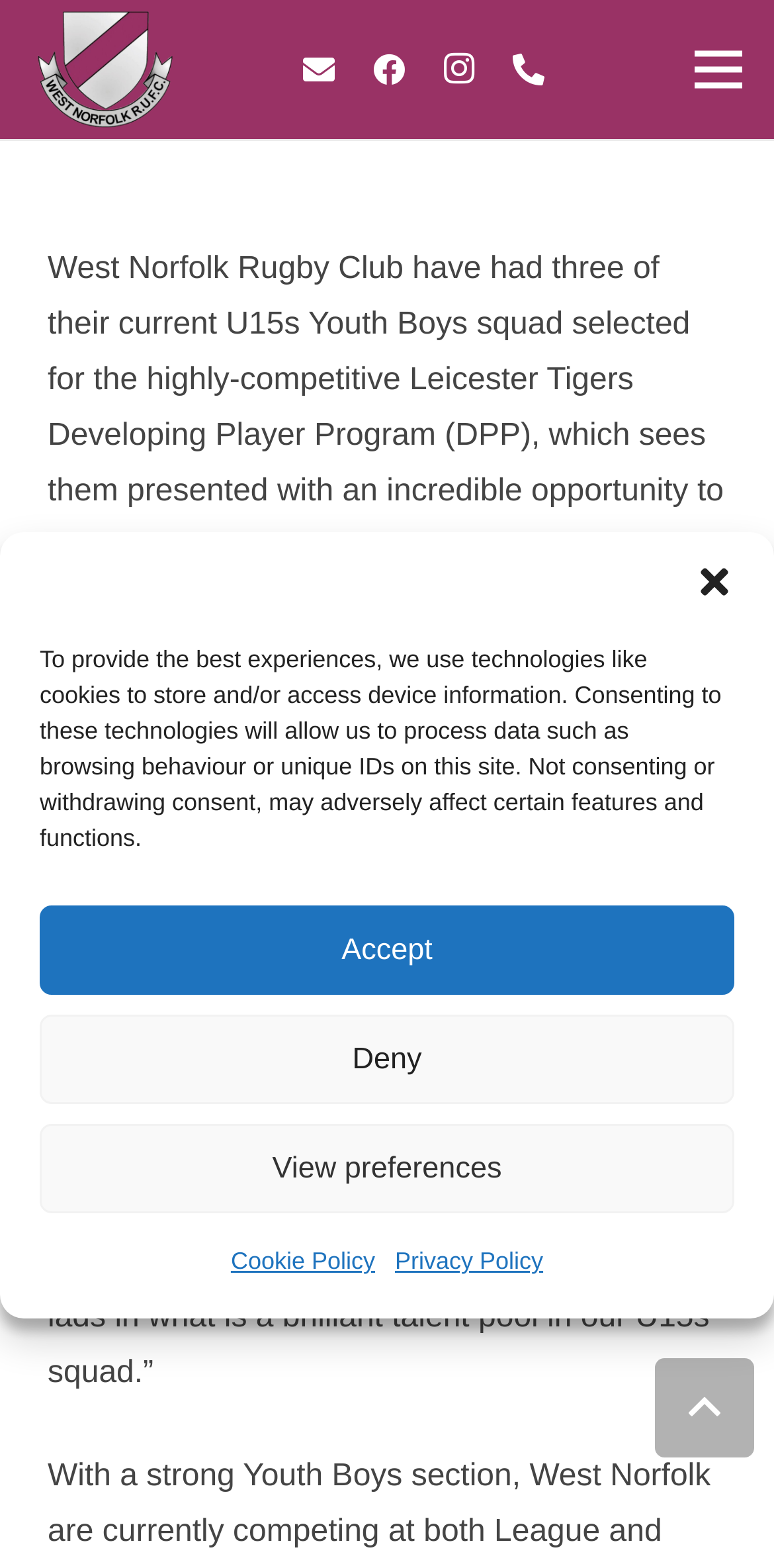Please identify the bounding box coordinates of the element that needs to be clicked to execute the following command: "Click the Email link". Provide the bounding box using four float numbers between 0 and 1, formatted as [left, top, right, bottom].

[0.371, 0.024, 0.453, 0.065]